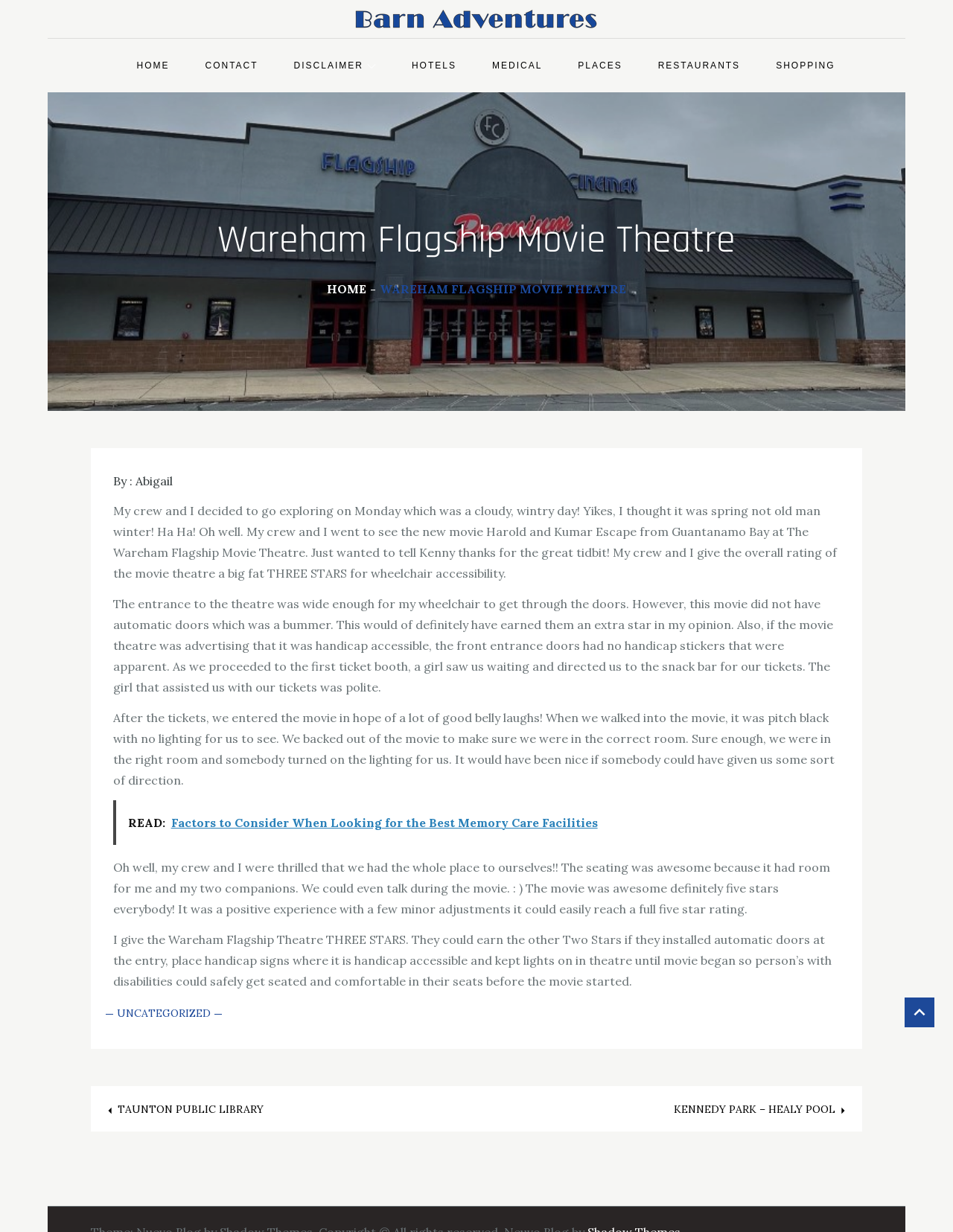Find the bounding box coordinates of the clickable area that will achieve the following instruction: "Go to the 'TAUNTON PUBLIC LIBRARY' post".

[0.107, 0.895, 0.276, 0.906]